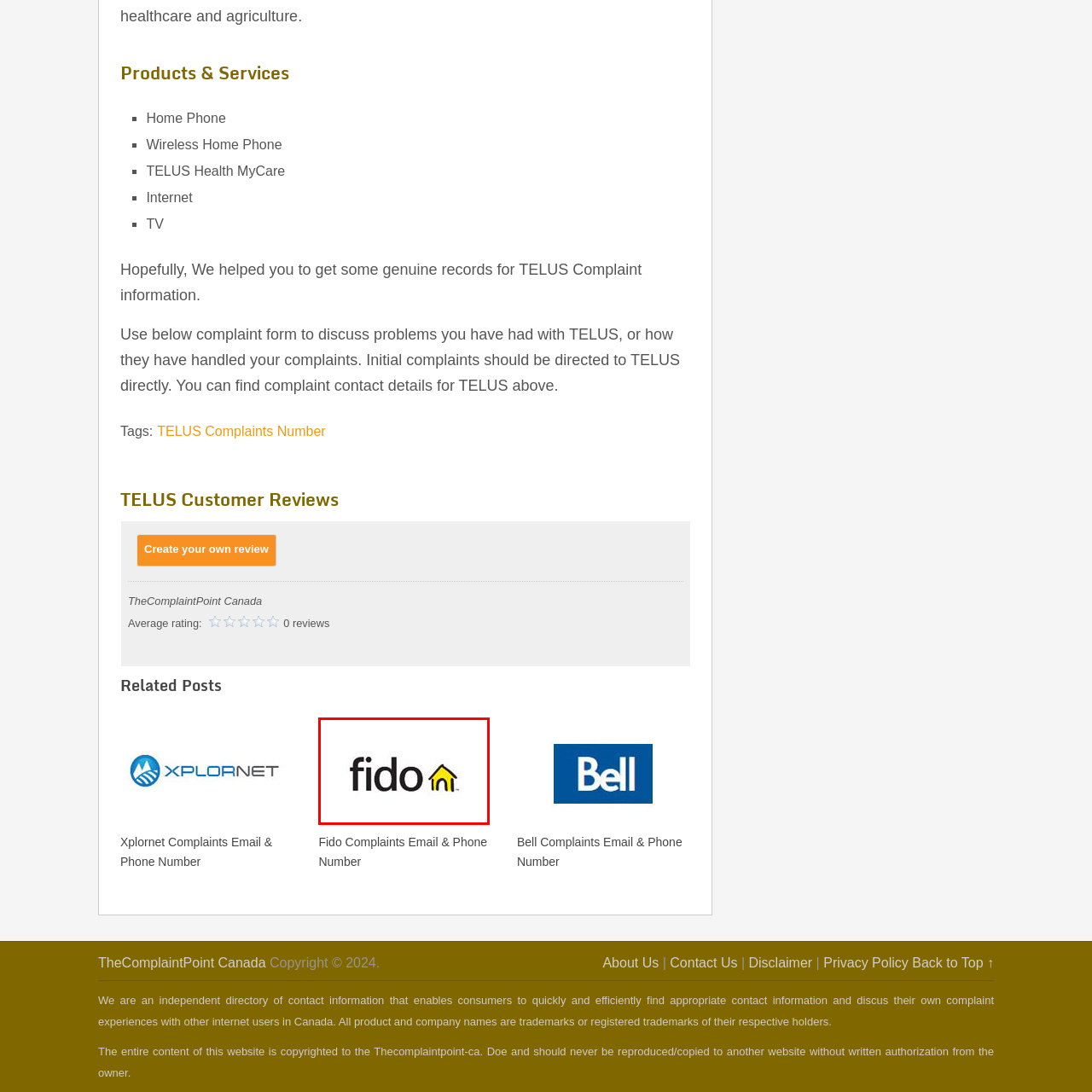Inspect the image surrounded by the red boundary and answer the following question in detail, basing your response on the visual elements of the image: 
What is the color of the house icon?

The caption explicitly states that the house icon is yellow, which is a distinctive feature of the Fido logo and likely a deliberate design choice to convey a sense of friendliness and approachability.